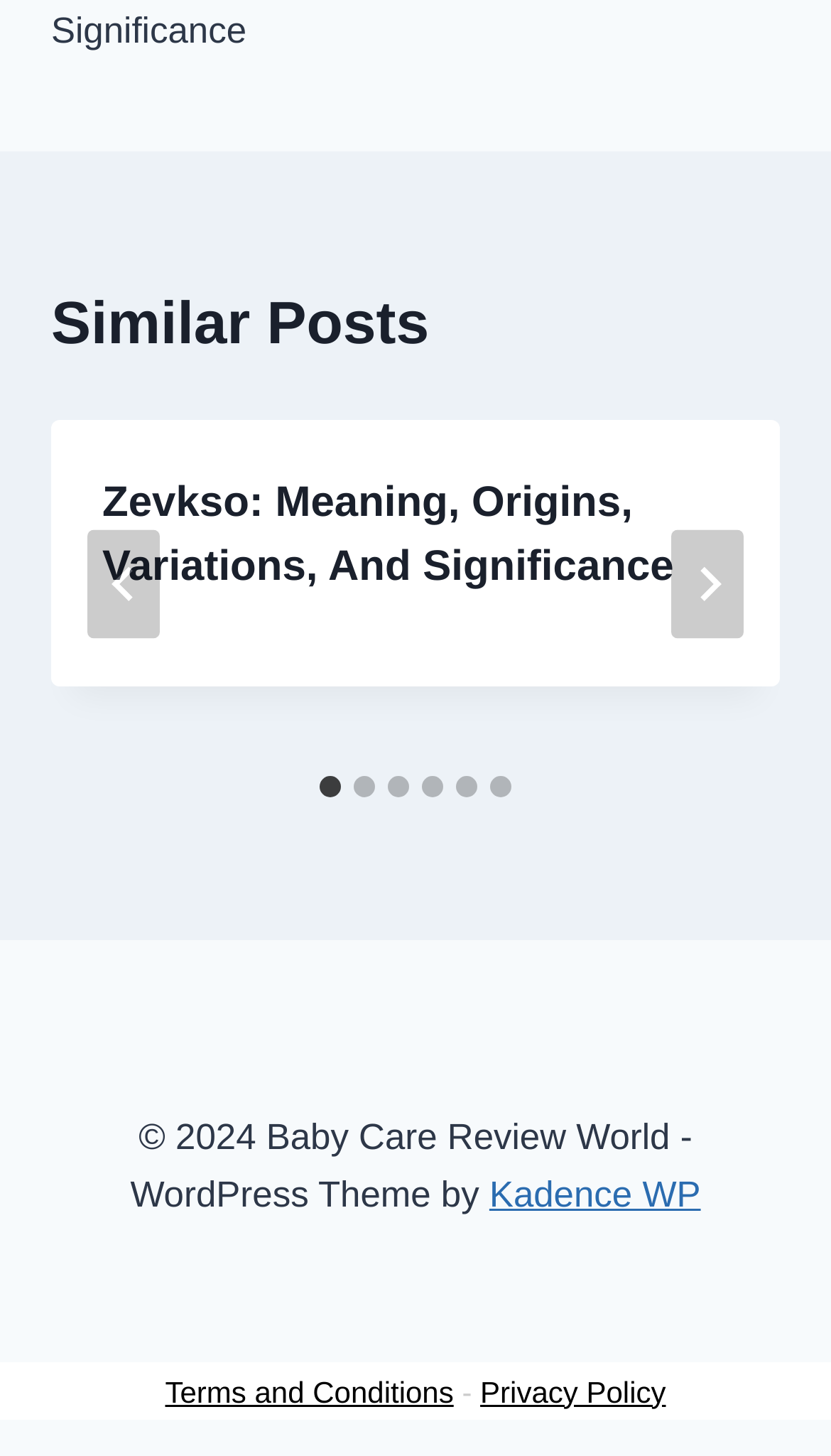Please find the bounding box coordinates of the clickable region needed to complete the following instruction: "Visit the link 'Zevkso: Meaning, Origins, Variations, And Significance'". The bounding box coordinates must consist of four float numbers between 0 and 1, i.e., [left, top, right, bottom].

[0.123, 0.329, 0.811, 0.405]